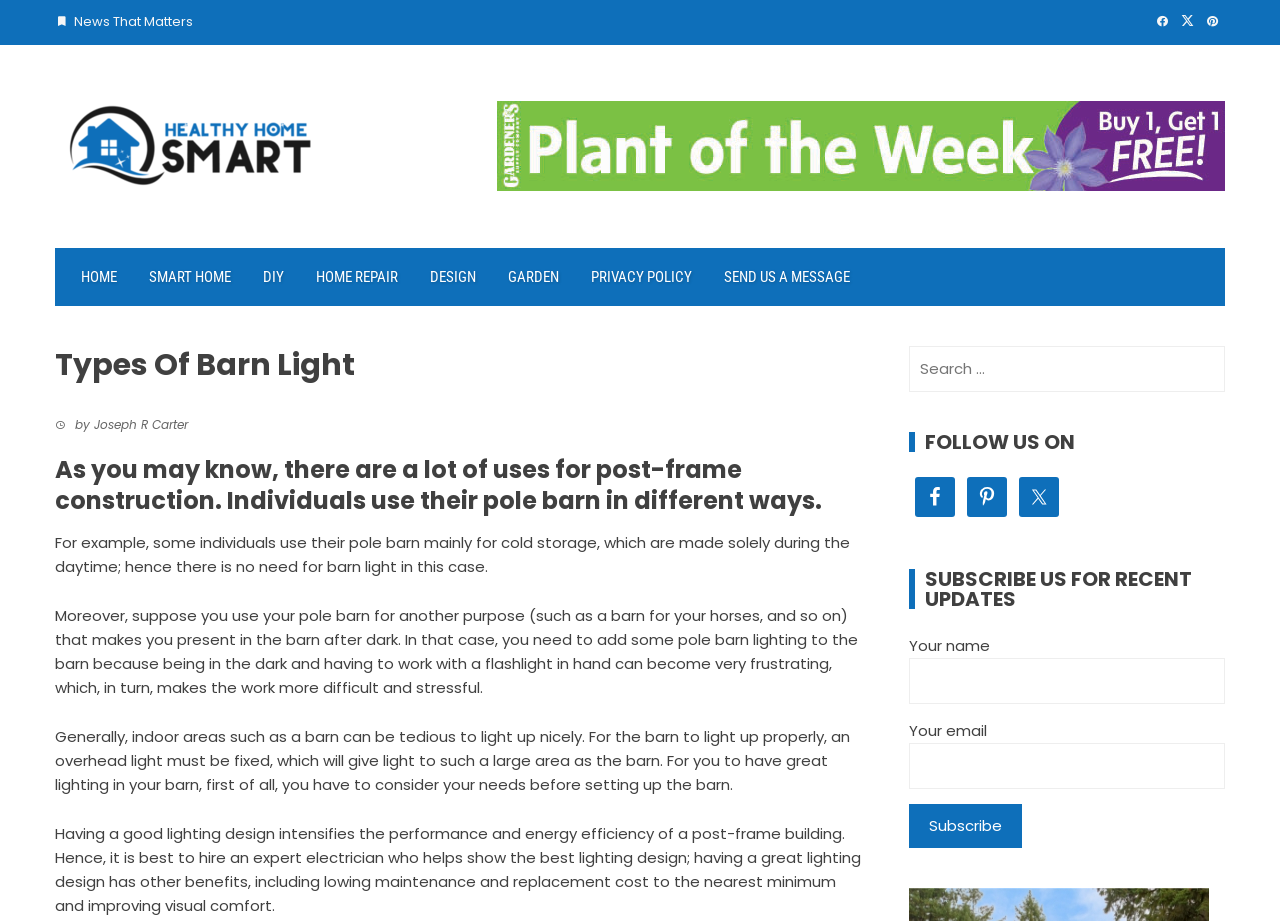Please identify the bounding box coordinates of the element's region that I should click in order to complete the following instruction: "Search for something". The bounding box coordinates consist of four float numbers between 0 and 1, i.e., [left, top, right, bottom].

[0.71, 0.375, 0.957, 0.425]